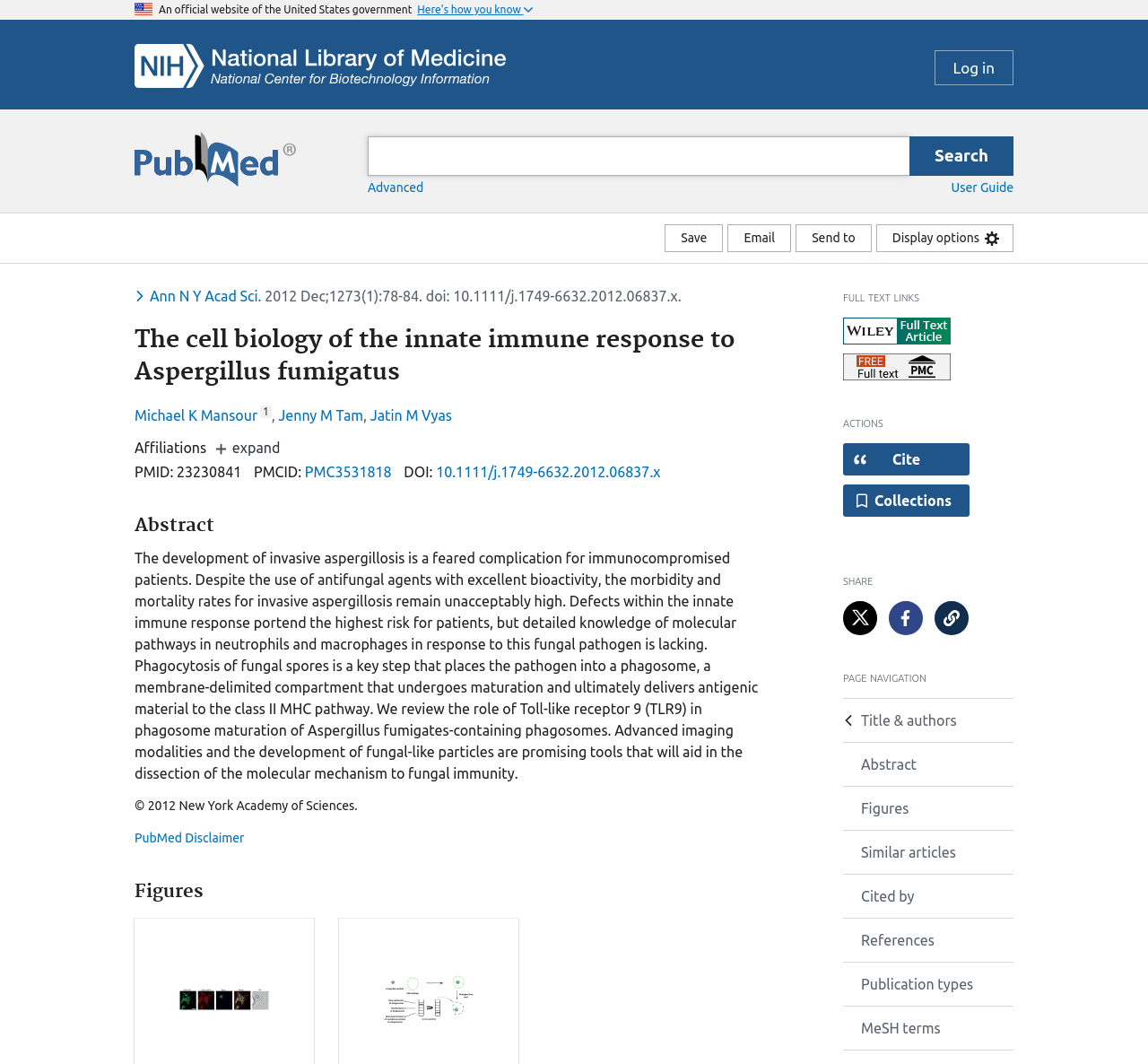Locate the bounding box of the UI element described in the following text: "10.1111/j.1749-6632.2012.06837.x".

[0.38, 0.436, 0.575, 0.451]